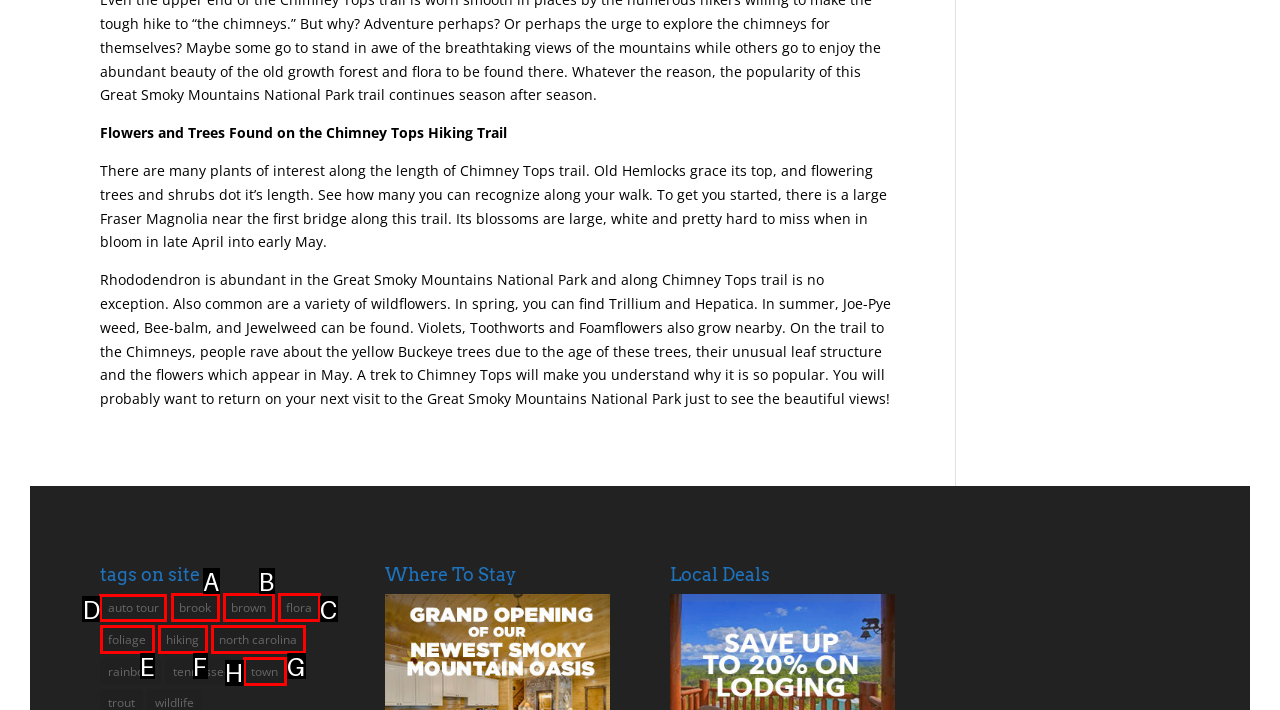Identify the letter of the UI element you need to select to accomplish the task: click on 'auto tour'.
Respond with the option's letter from the given choices directly.

D